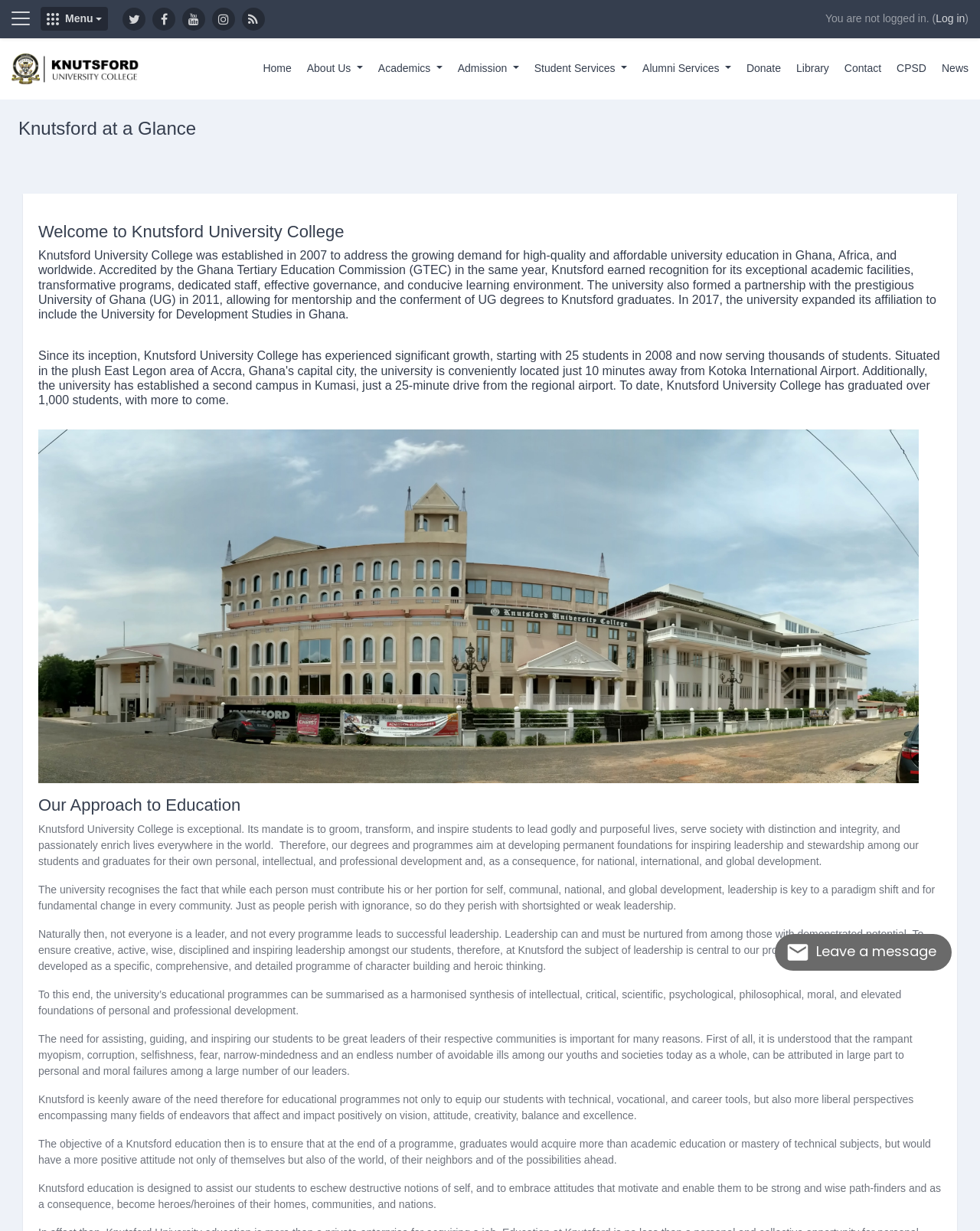Please provide the bounding box coordinate of the region that matches the element description: Menu. Coordinates should be in the format (top-left x, top-left y, bottom-right x, bottom-right y) and all values should be between 0 and 1.

[0.041, 0.006, 0.11, 0.025]